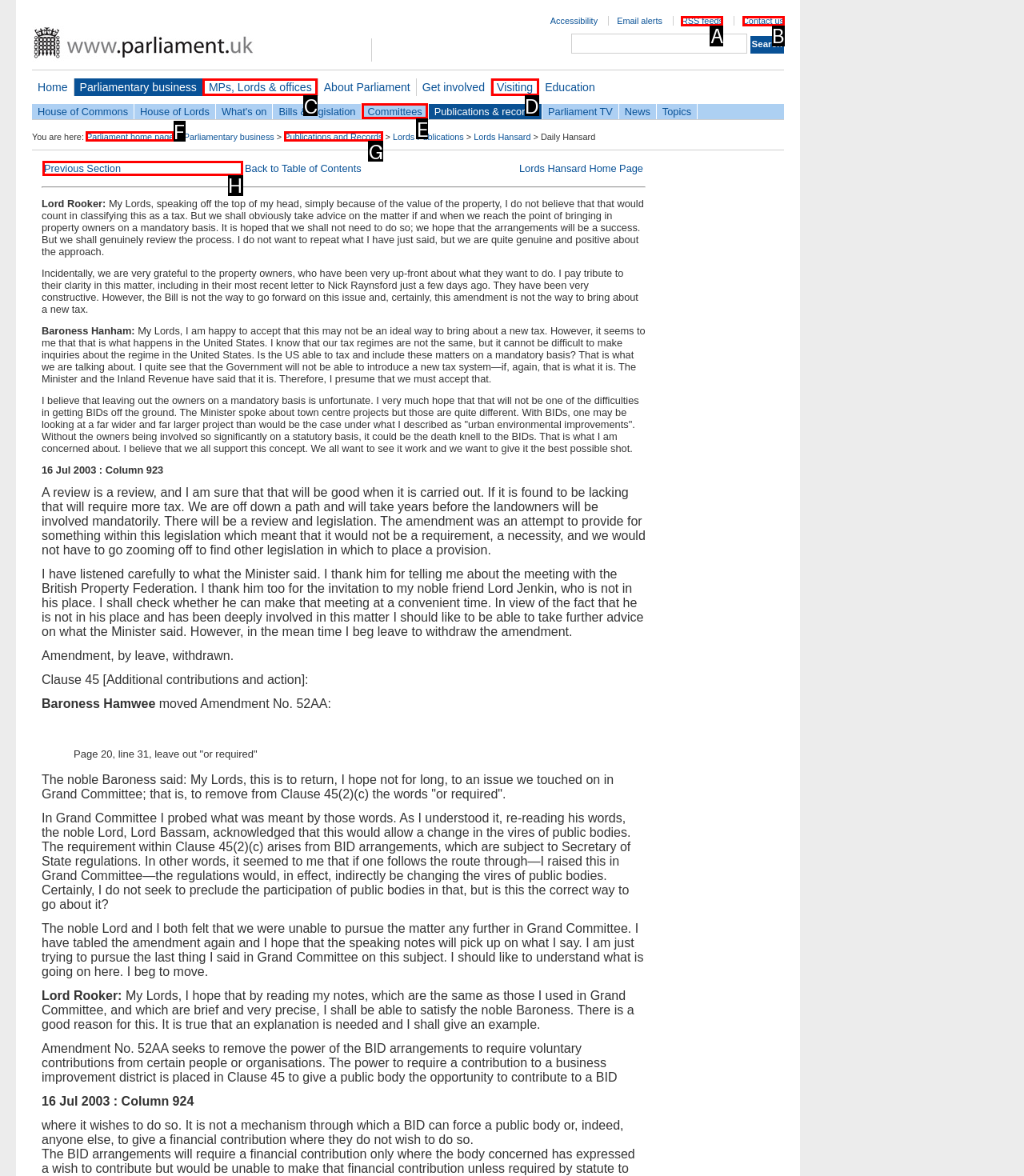Indicate the HTML element that should be clicked to perform the task: Check Previous Section Reply with the letter corresponding to the chosen option.

H